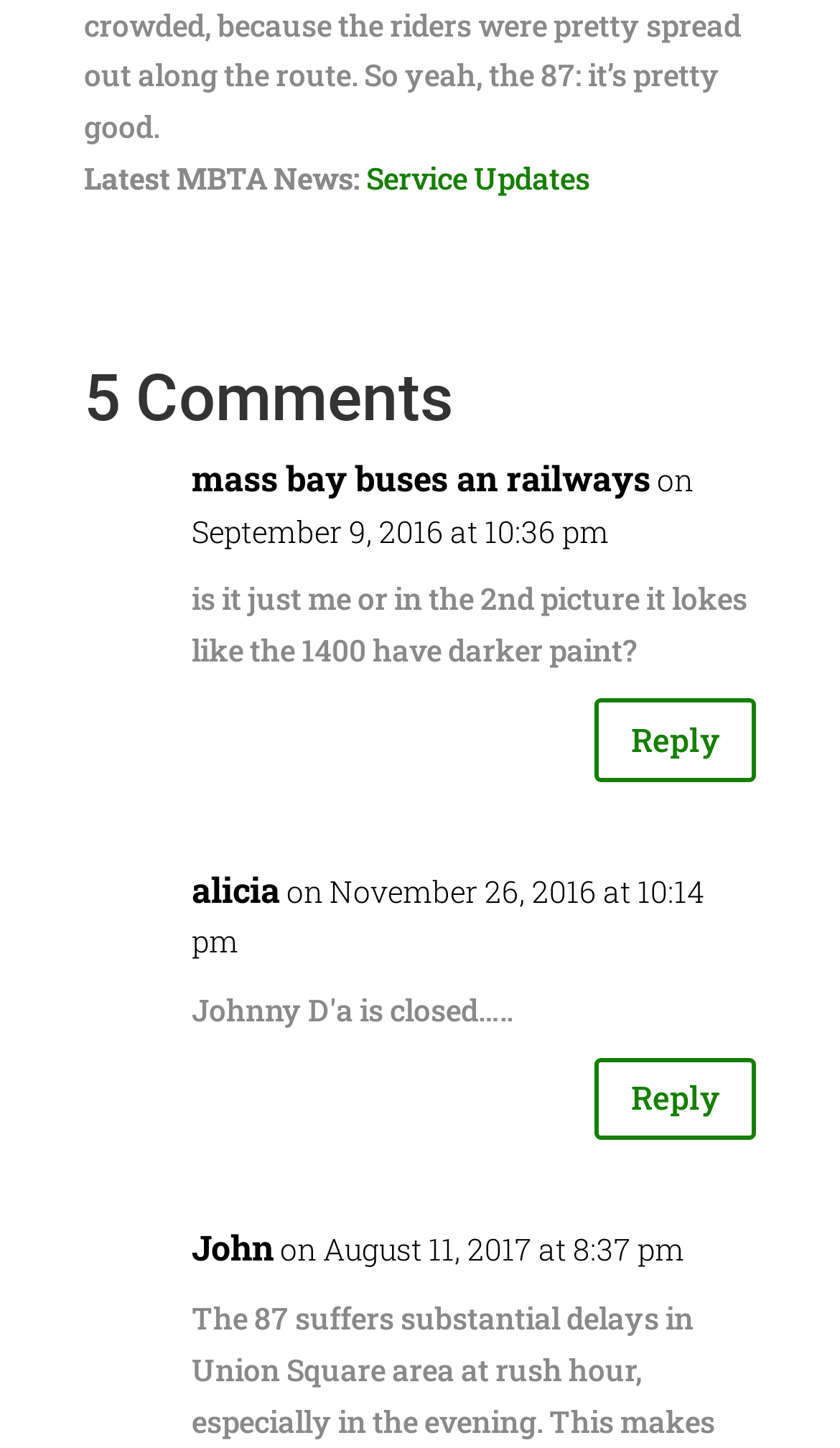How many comments are there?
Using the information from the image, answer the question thoroughly.

The webpage has a heading '5 Comments', which indicates that there are 5 comments on the webpage.